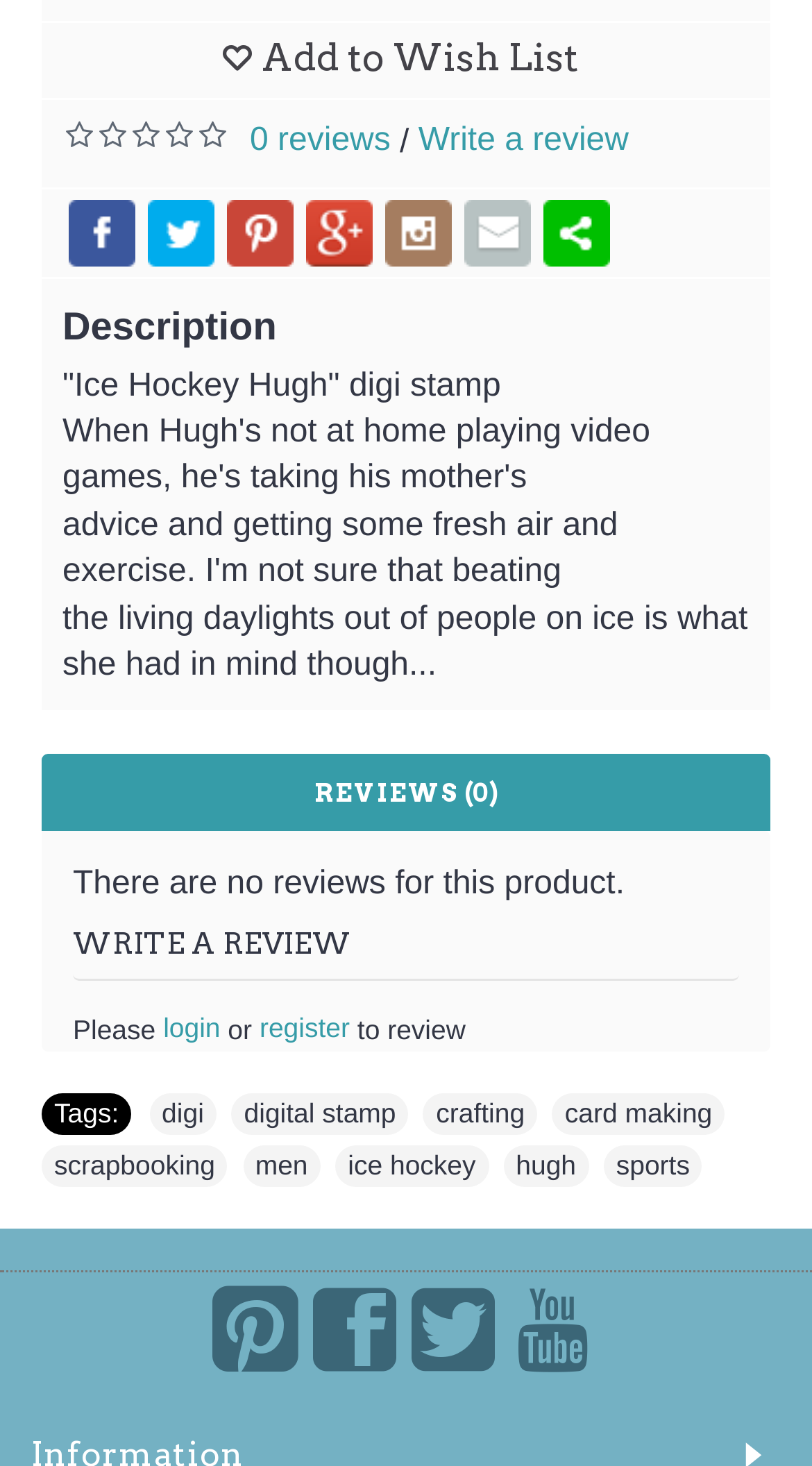What are the tags associated with this product?
Ensure your answer is thorough and detailed.

The tags associated with this product can be found in the 'Tags:' section of the webpage, where they are listed as 'digi', 'digital stamp', 'crafting', 'card making', 'scrapbooking', 'men', 'ice hockey', 'hugh', and 'sports'.